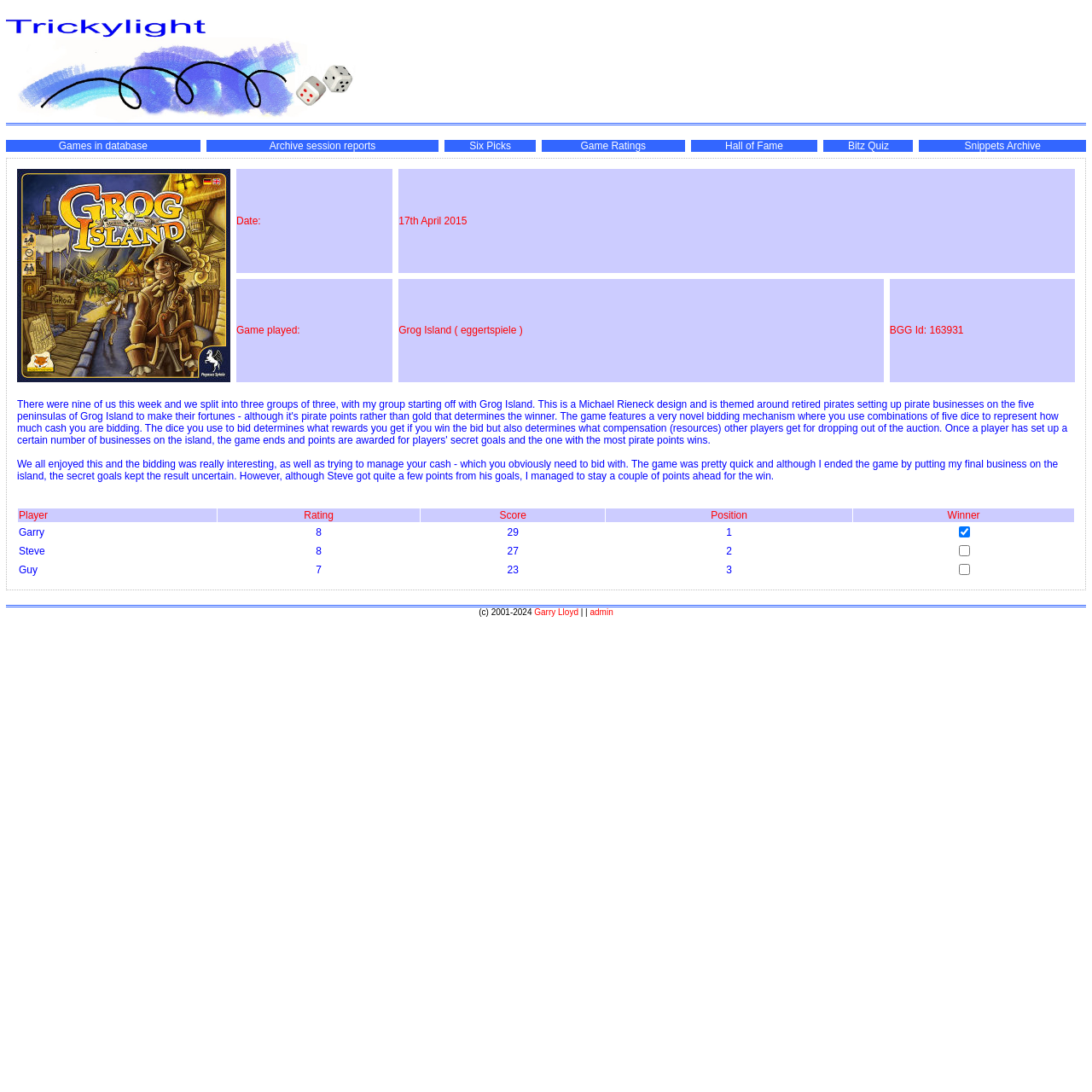Look at the image and answer the question in detail:
Who is the winner of the game?

I analyzed the table and found the winner of the game to be Garry, who scored 29 points and got the first position.